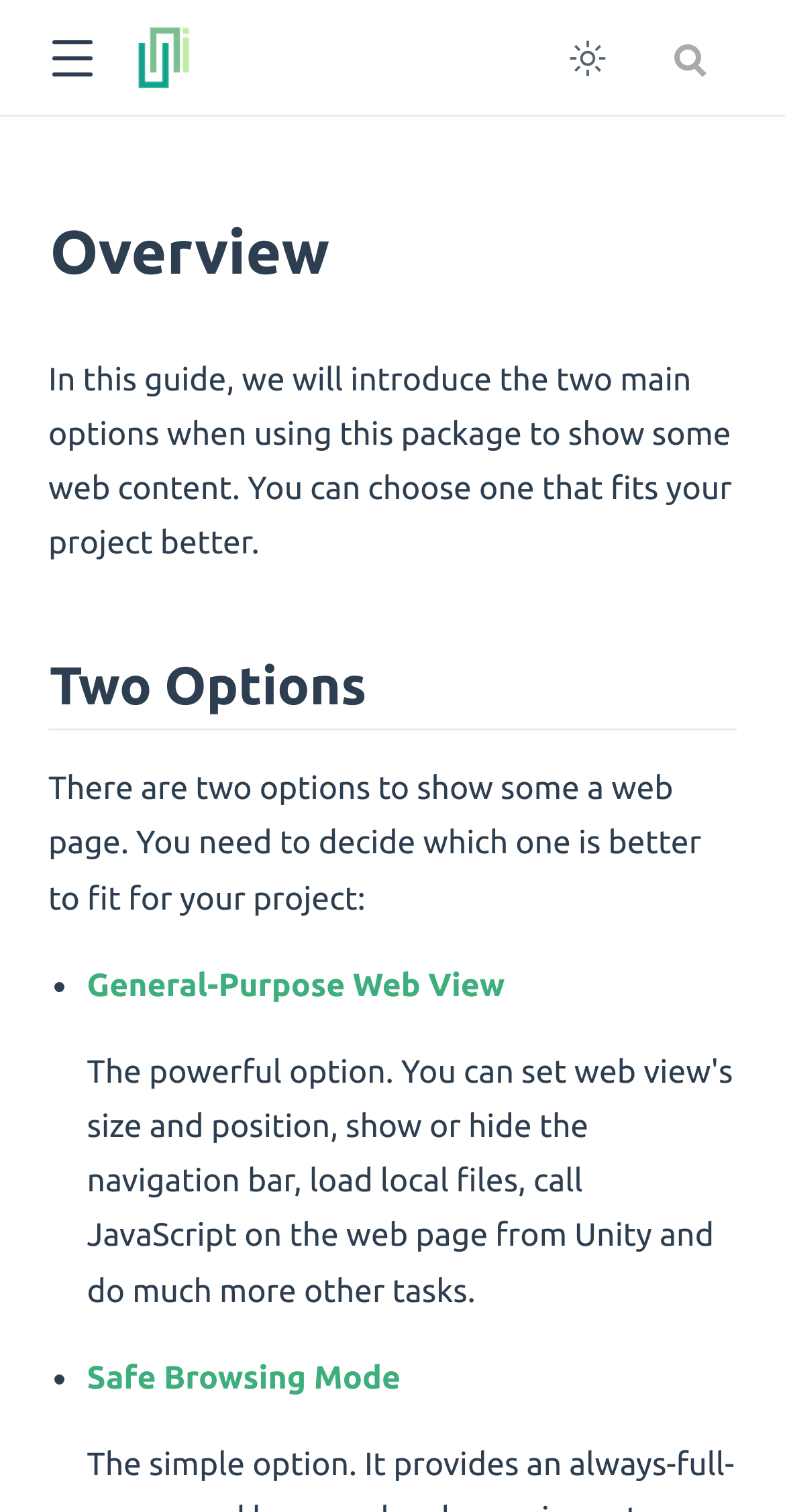What is the function of the search box?
Please use the image to provide a one-word or short phrase answer.

To search